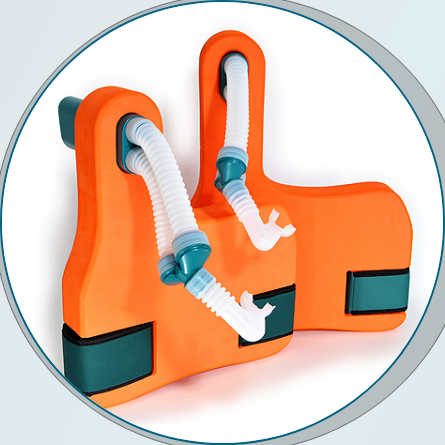What is the benefit of the flexible tubes and mouthpieces?
Please respond to the question with a detailed and well-explained answer.

The flexible tubes and mouthpieces in the snorkeling device allow users to snorkel effortlessly without the discomfort typically associated with standard snorkel tubes, as mentioned in the caption.